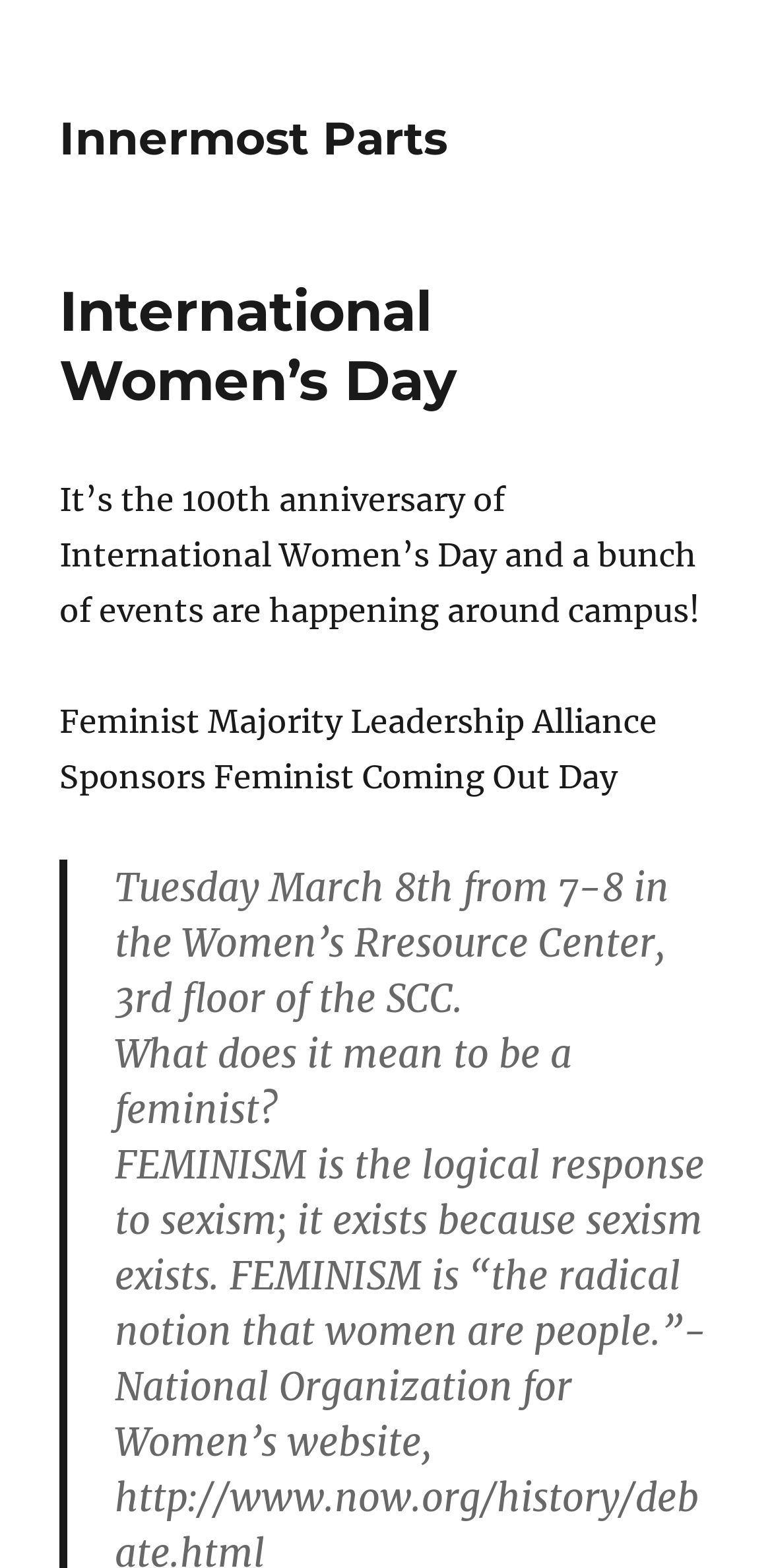Use a single word or phrase to answer the question:
Where is the Women’s Resource Center located?

3rd floor of the SCC